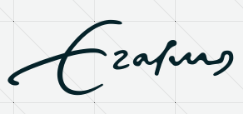What could the logo represent?
Please provide a single word or phrase as the answer based on the screenshot.

a website or project